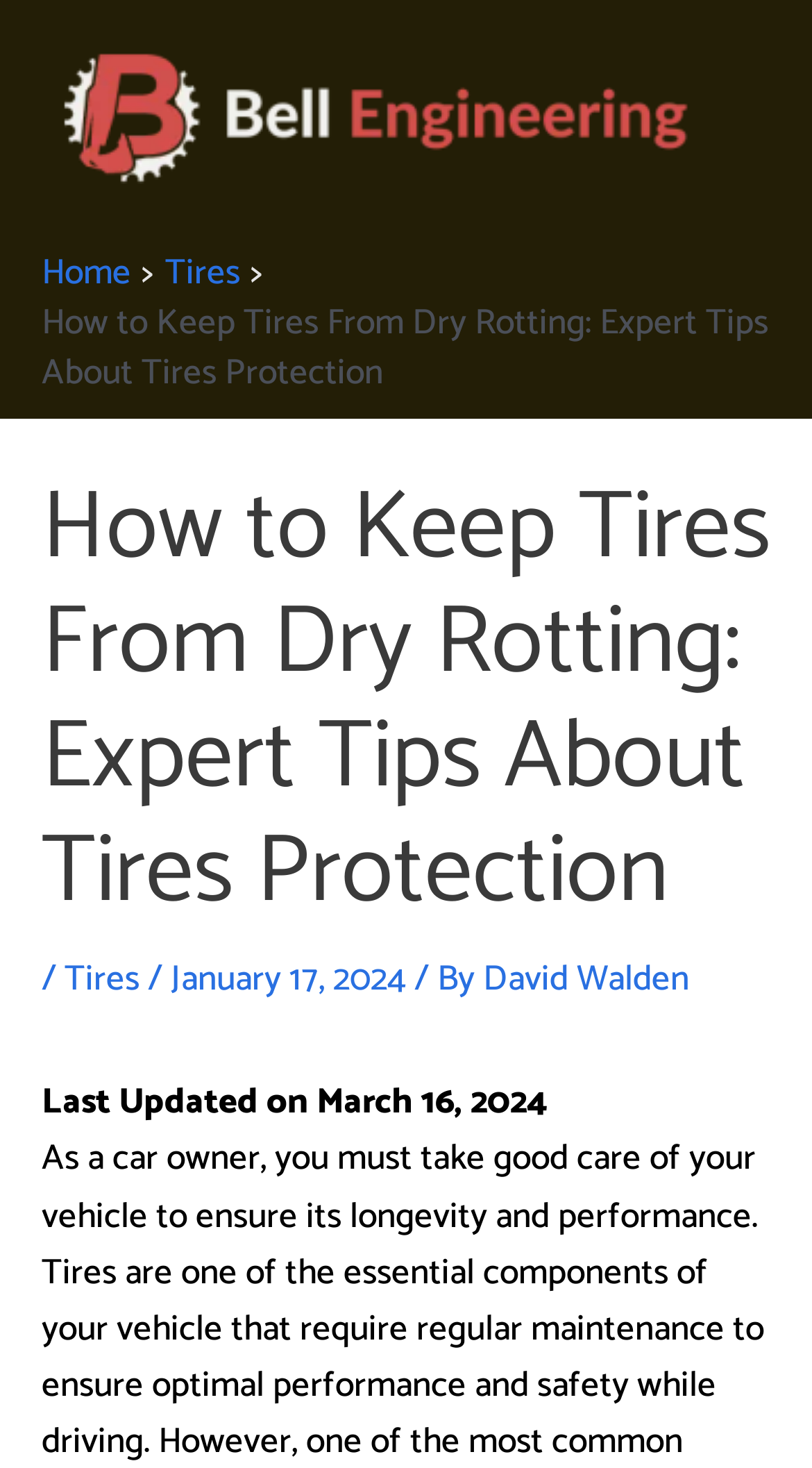Identify the headline of the webpage and generate its text content.

How to Keep Tires From Dry Rotting: Expert Tips About Tires Protection